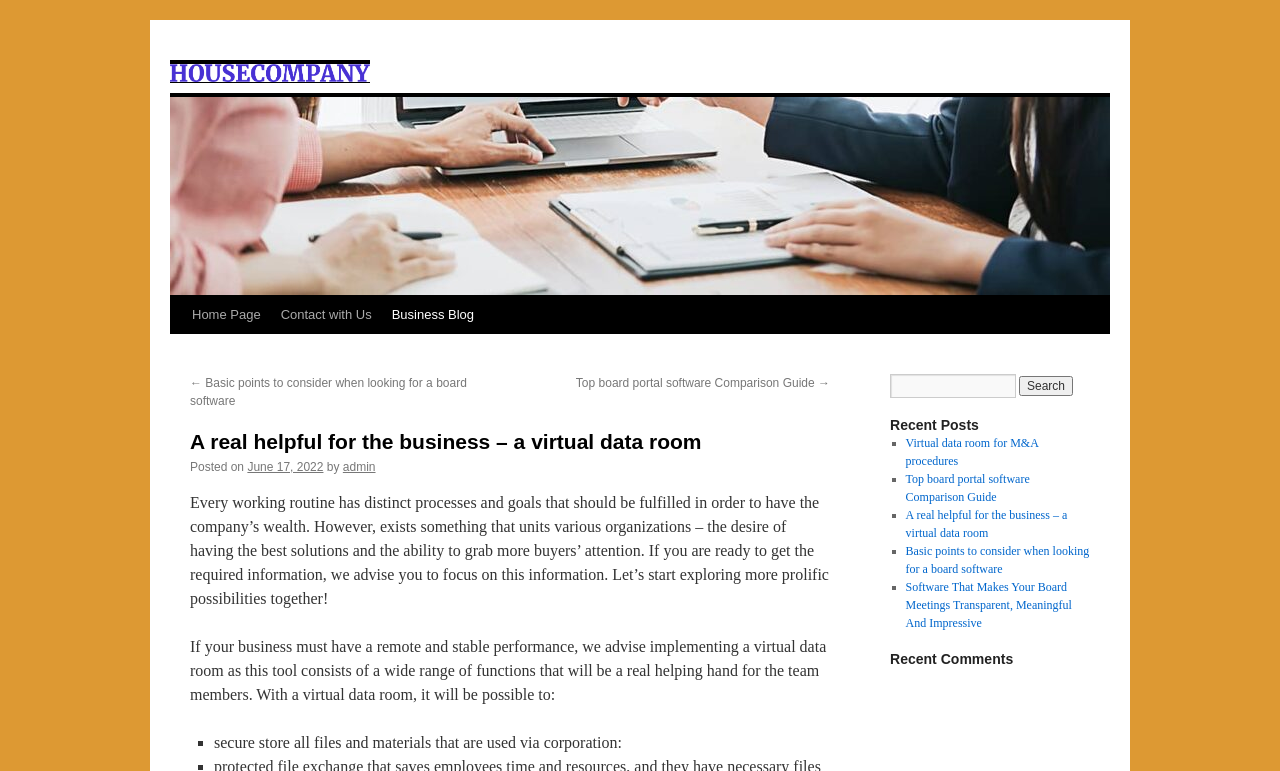Using the details in the image, give a detailed response to the question below:
What is the purpose of a virtual data room?

According to the text 'If your business must have a remote and stable performance, we advise implementing a virtual data room as this tool consists of a wide range of functions that will be a real helping hand for the team members.', a virtual data room is used to help team members.